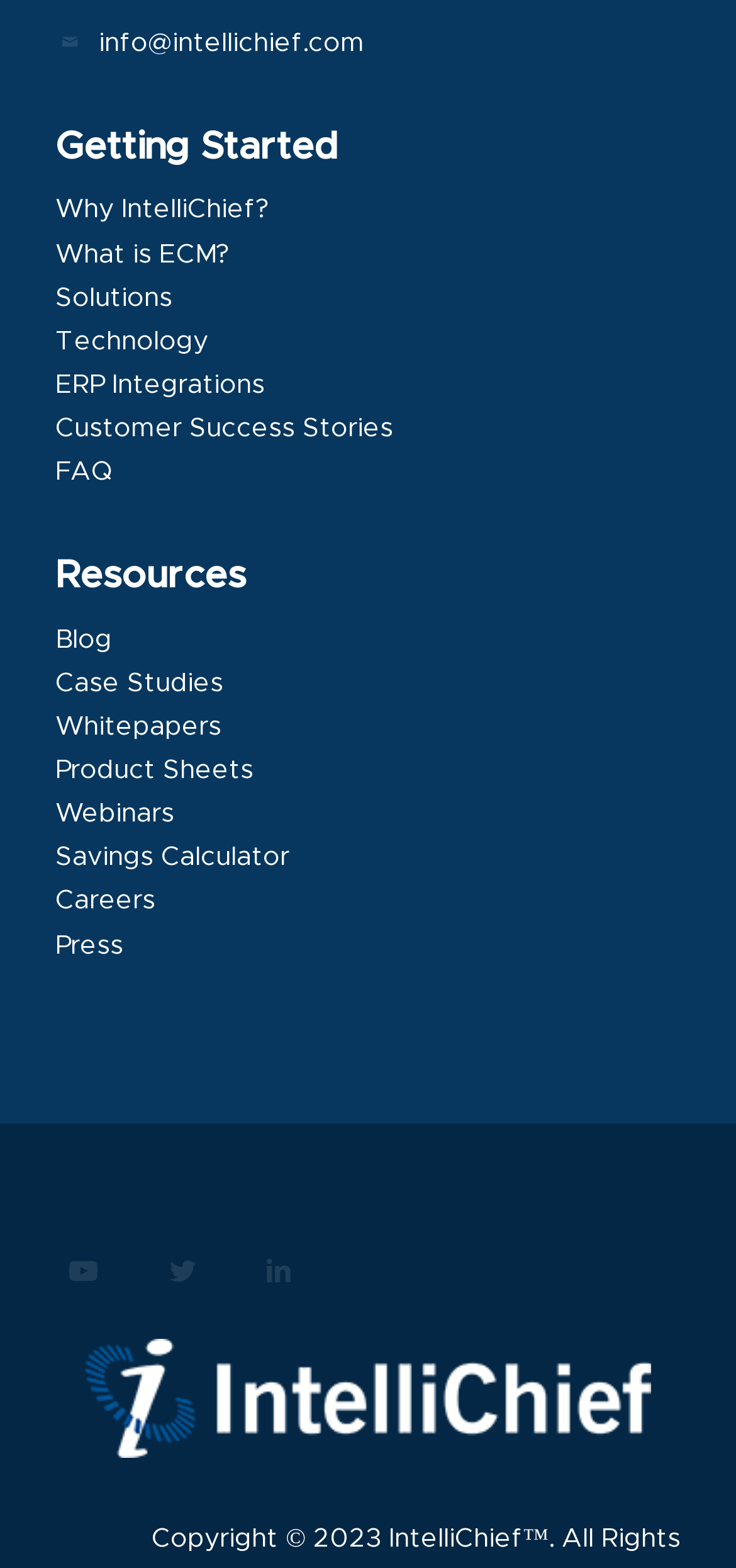Given the element description, predict the bounding box coordinates in the format (top-left x, top-left y, bottom-right x, bottom-right y), using floating point numbers between 0 and 1: Savings Calculator

[0.075, 0.539, 0.393, 0.556]